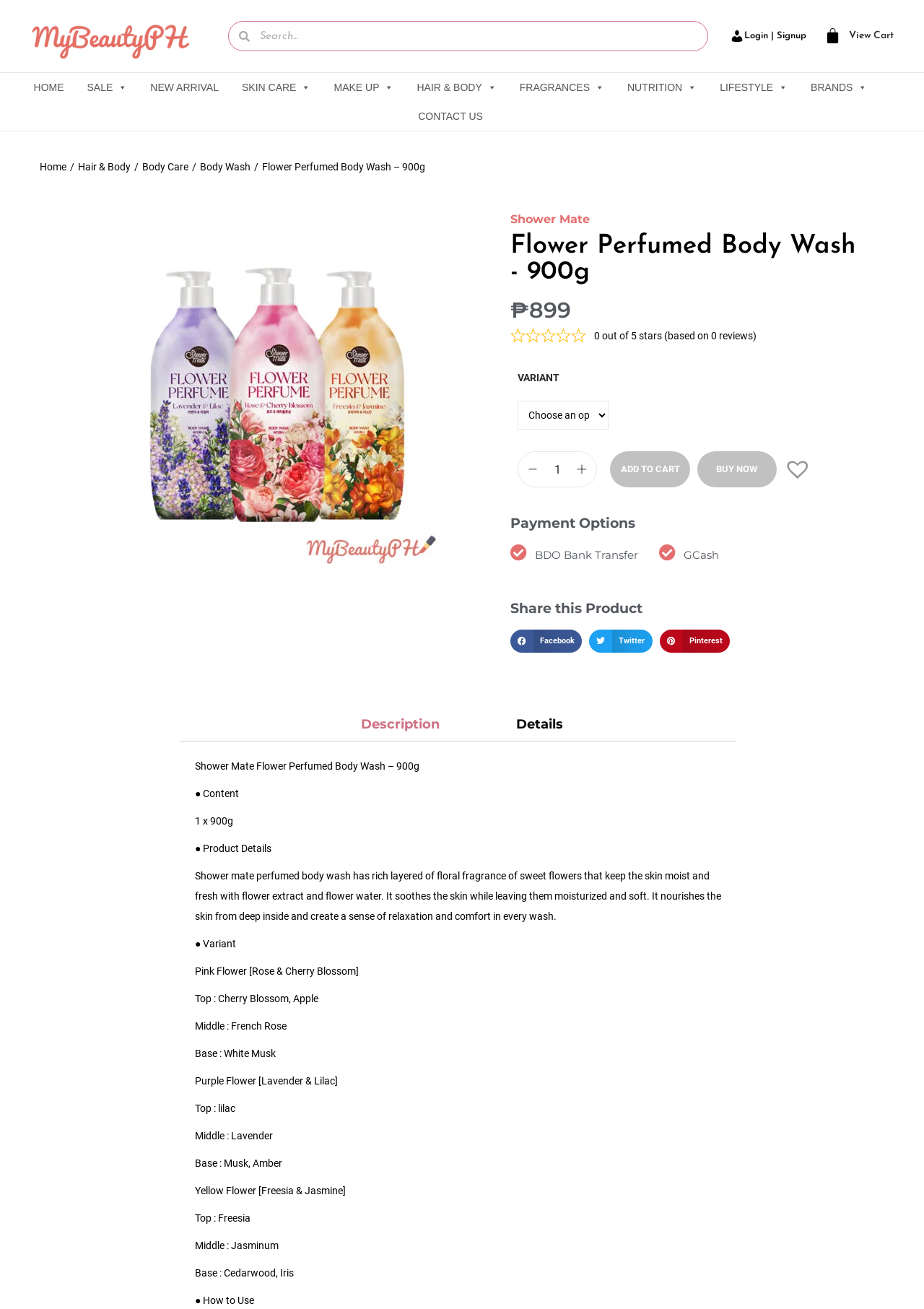What is the rating of the Flower Perfumed Body Wash based on reviews?
Based on the image, provide a one-word or brief-phrase response.

0 out of 5 stars